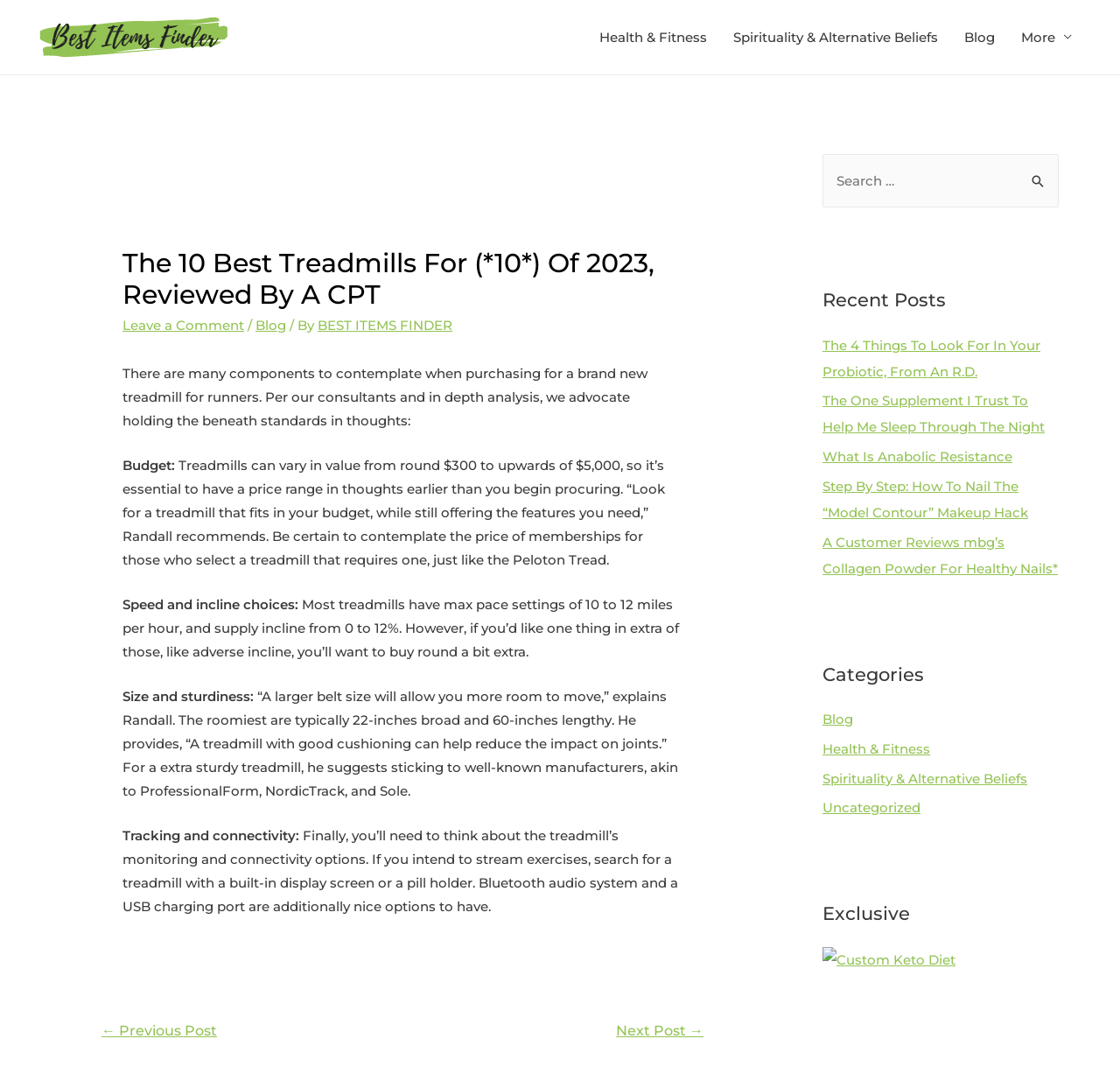What is the budget range for treadmills mentioned on the webpage?
Please give a detailed and elaborate answer to the question based on the image.

According to the webpage, the budget range for treadmills varies from $300 to upwards of $5,000, and it's essential to consider the price of memberships for certain treadmills.